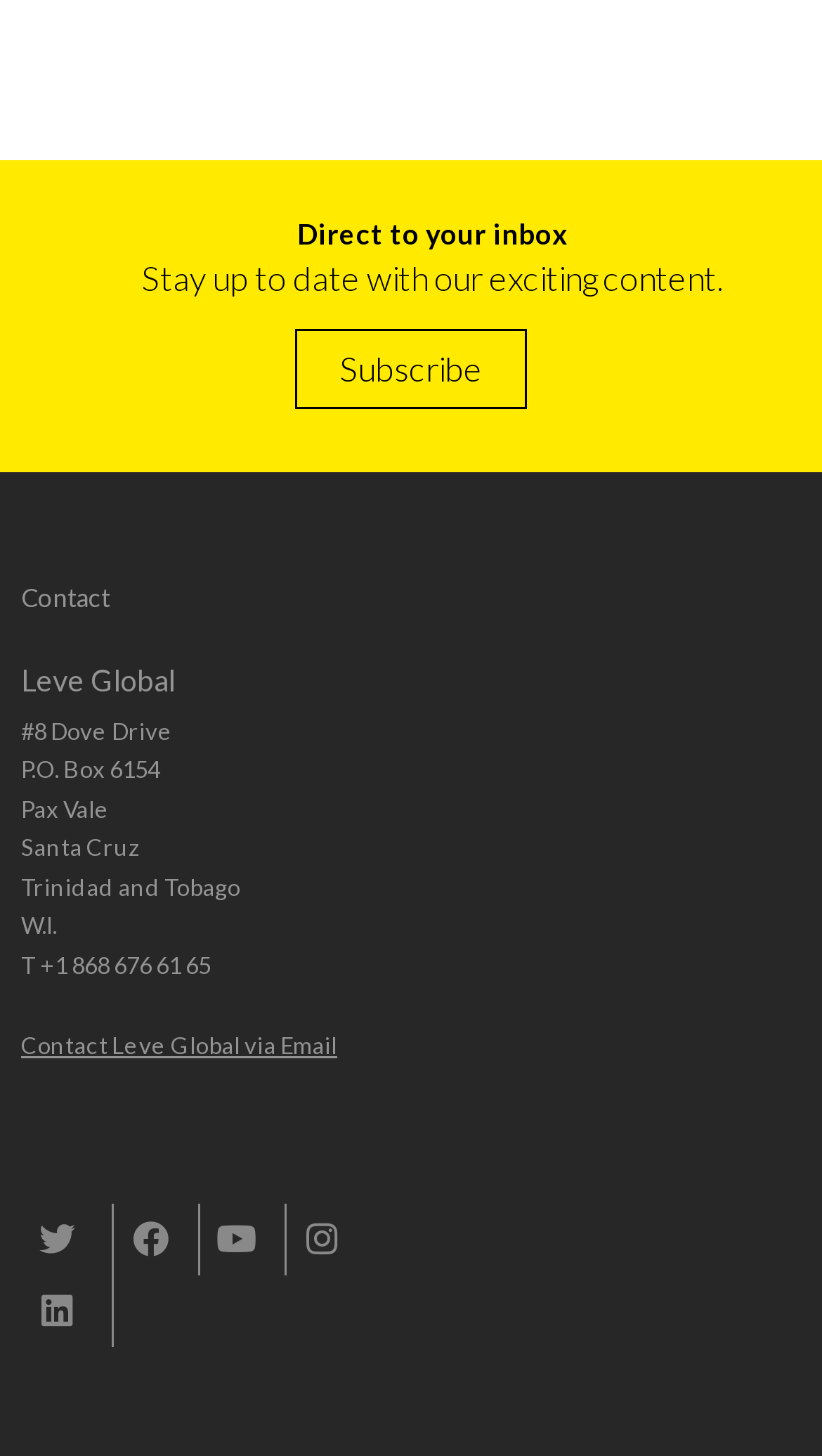Please give a one-word or short phrase response to the following question: 
What is the purpose of the 'Subscribe' button?

To stay up to date with content